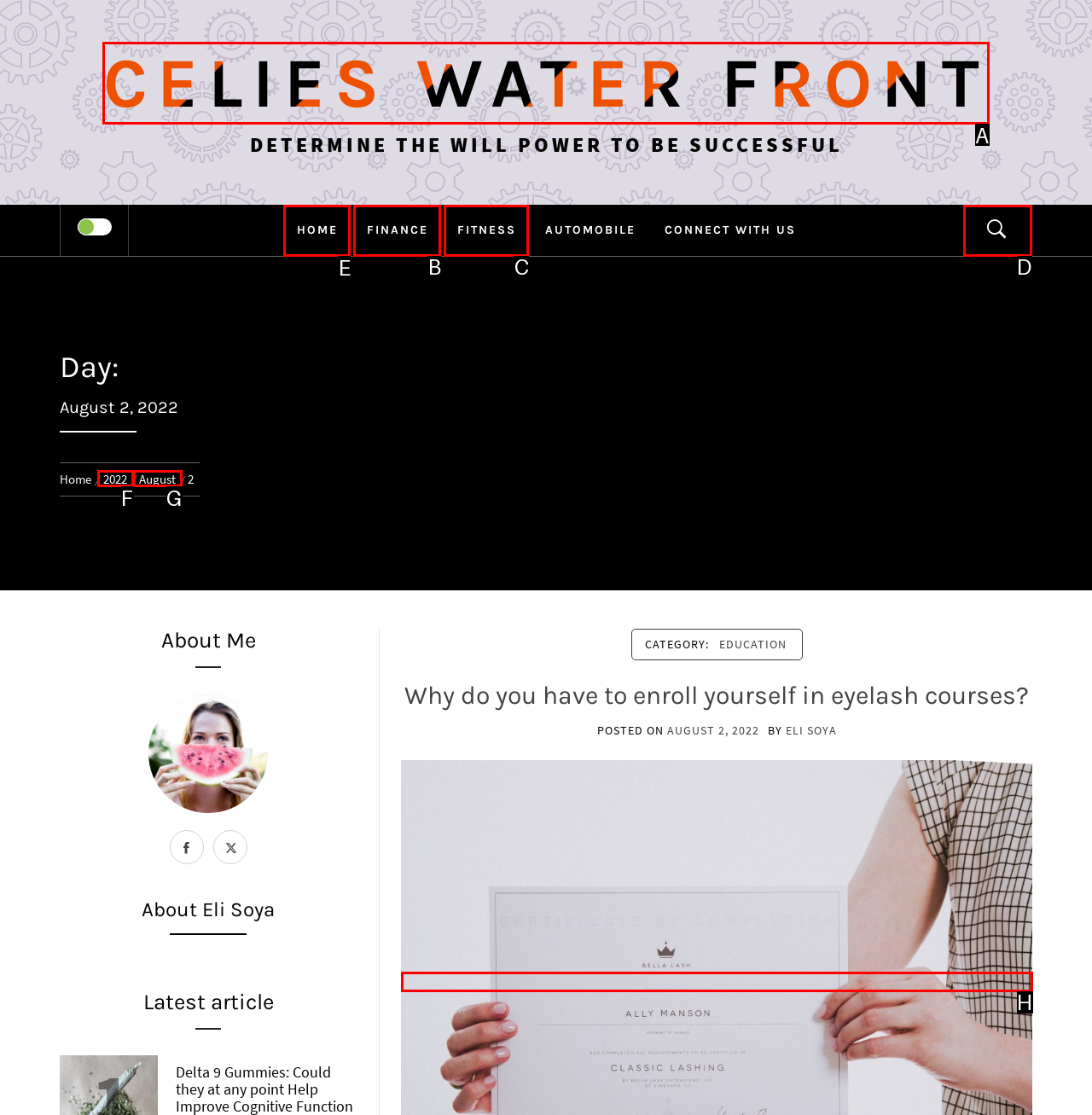Choose the letter that corresponds to the correct button to accomplish the task: Go to the 'HOME' page
Reply with the letter of the correct selection only.

E